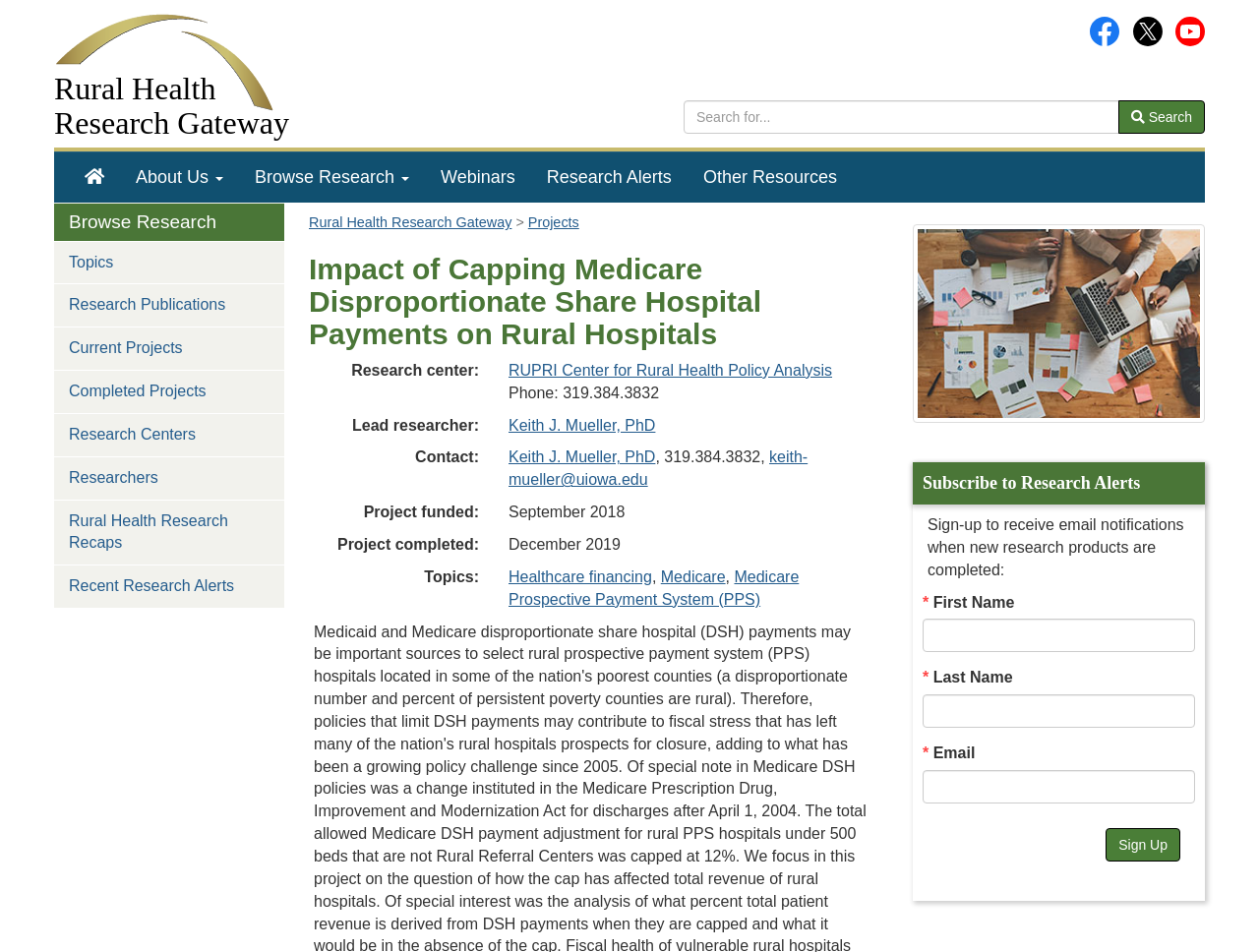Using the webpage screenshot, locate the HTML element that fits the following description and provide its bounding box: "Medicare Prospective Payment System (PPS)".

[0.404, 0.597, 0.635, 0.638]